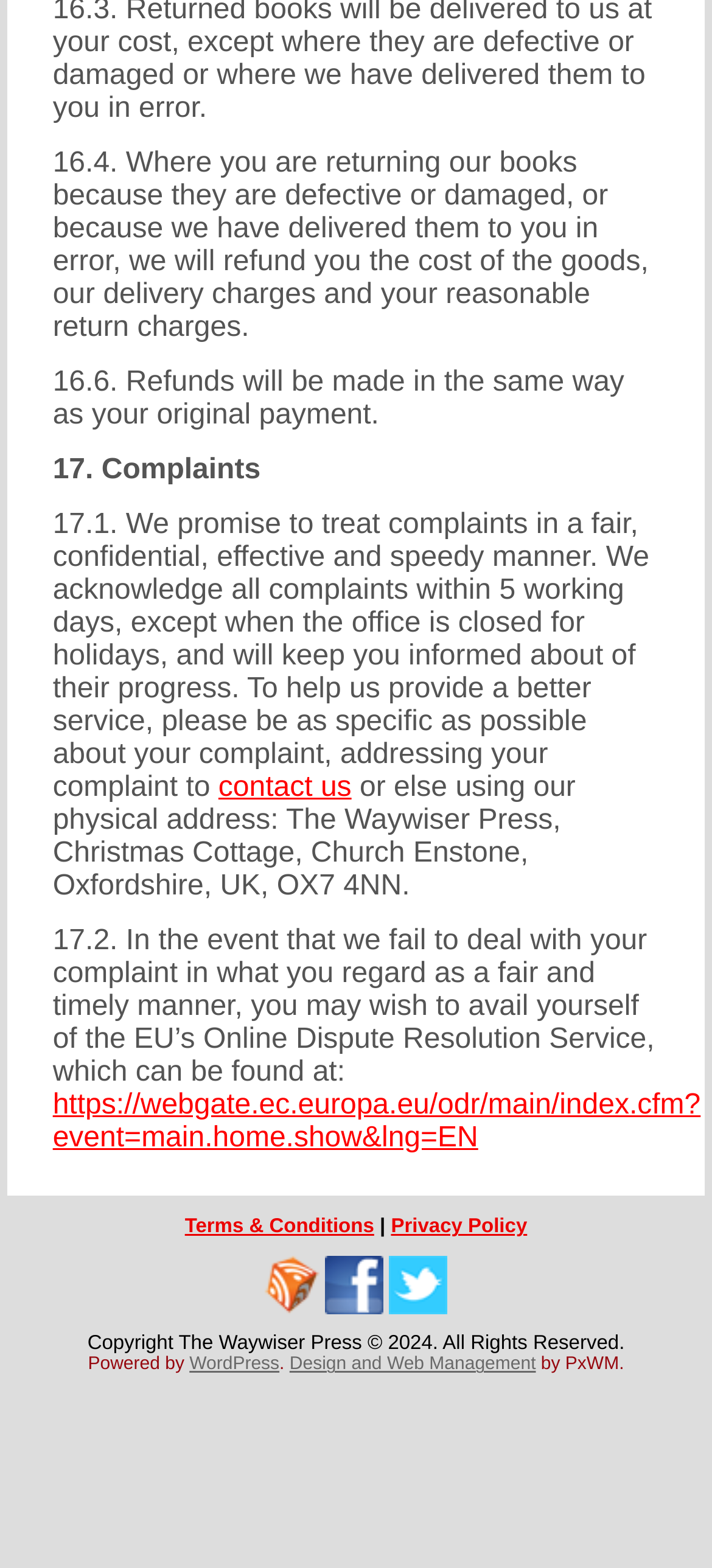Locate the bounding box of the UI element described in the following text: "https://webgate.ec.europa.eu/odr/main/index.cfm?event=main.home.show&lng=EN".

[0.074, 0.695, 0.984, 0.735]